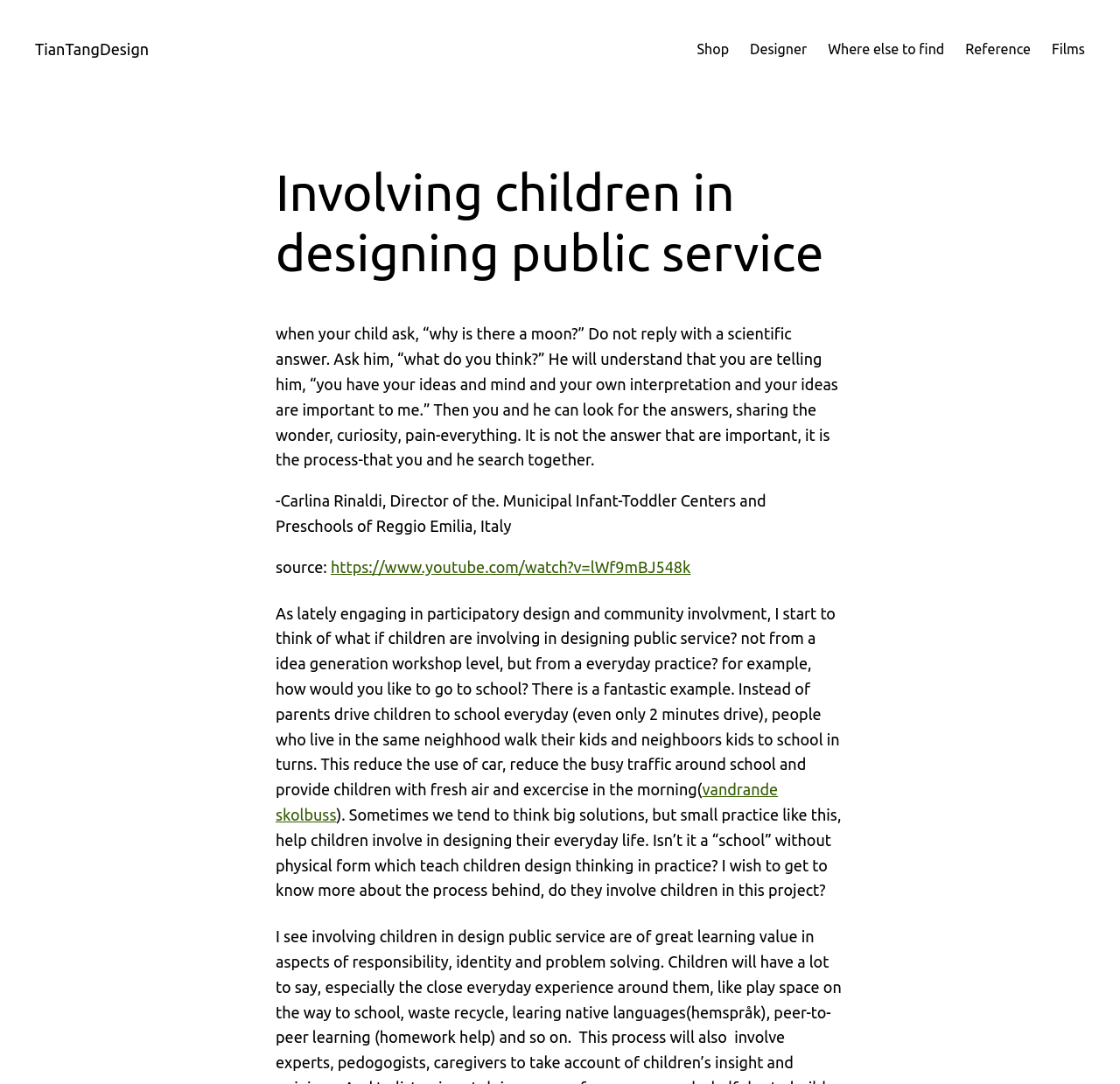Identify the bounding box of the HTML element described here: "Where else to find". Provide the coordinates as four float numbers between 0 and 1: [left, top, right, bottom].

[0.739, 0.035, 0.843, 0.056]